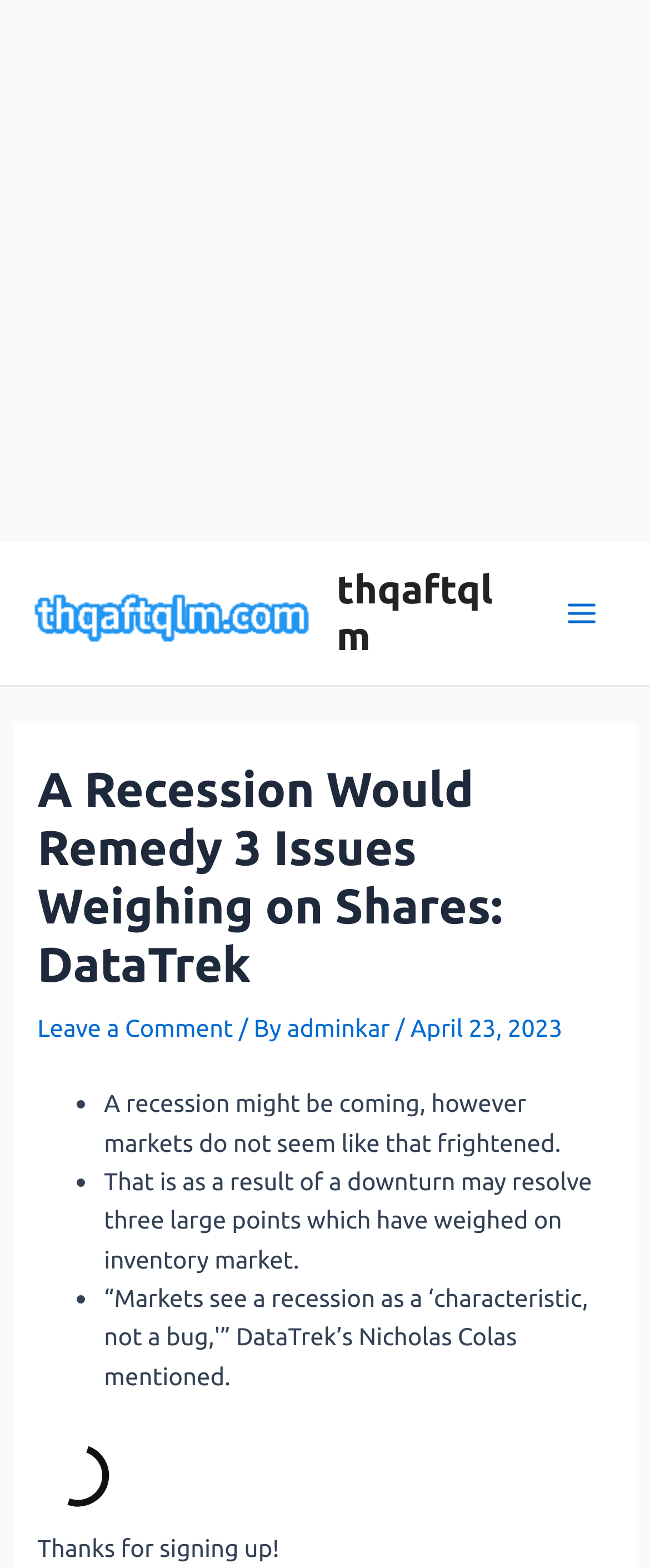Determine the title of the webpage and give its text content.

A Recession Would Remedy 3 Issues Weighing on Shares: DataTrek